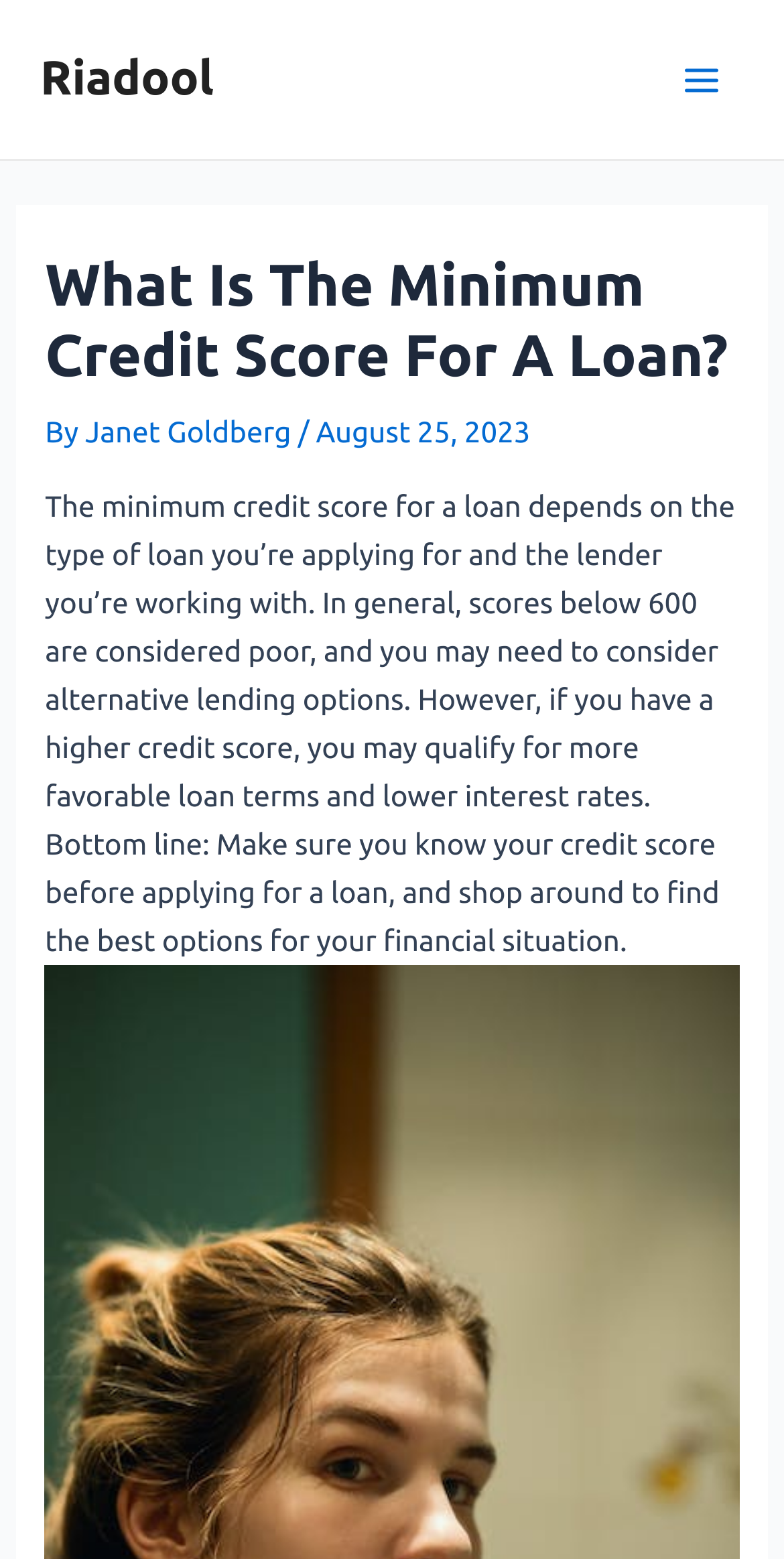Locate the bounding box for the described UI element: "Riadool". Ensure the coordinates are four float numbers between 0 and 1, formatted as [left, top, right, bottom].

[0.051, 0.034, 0.273, 0.067]